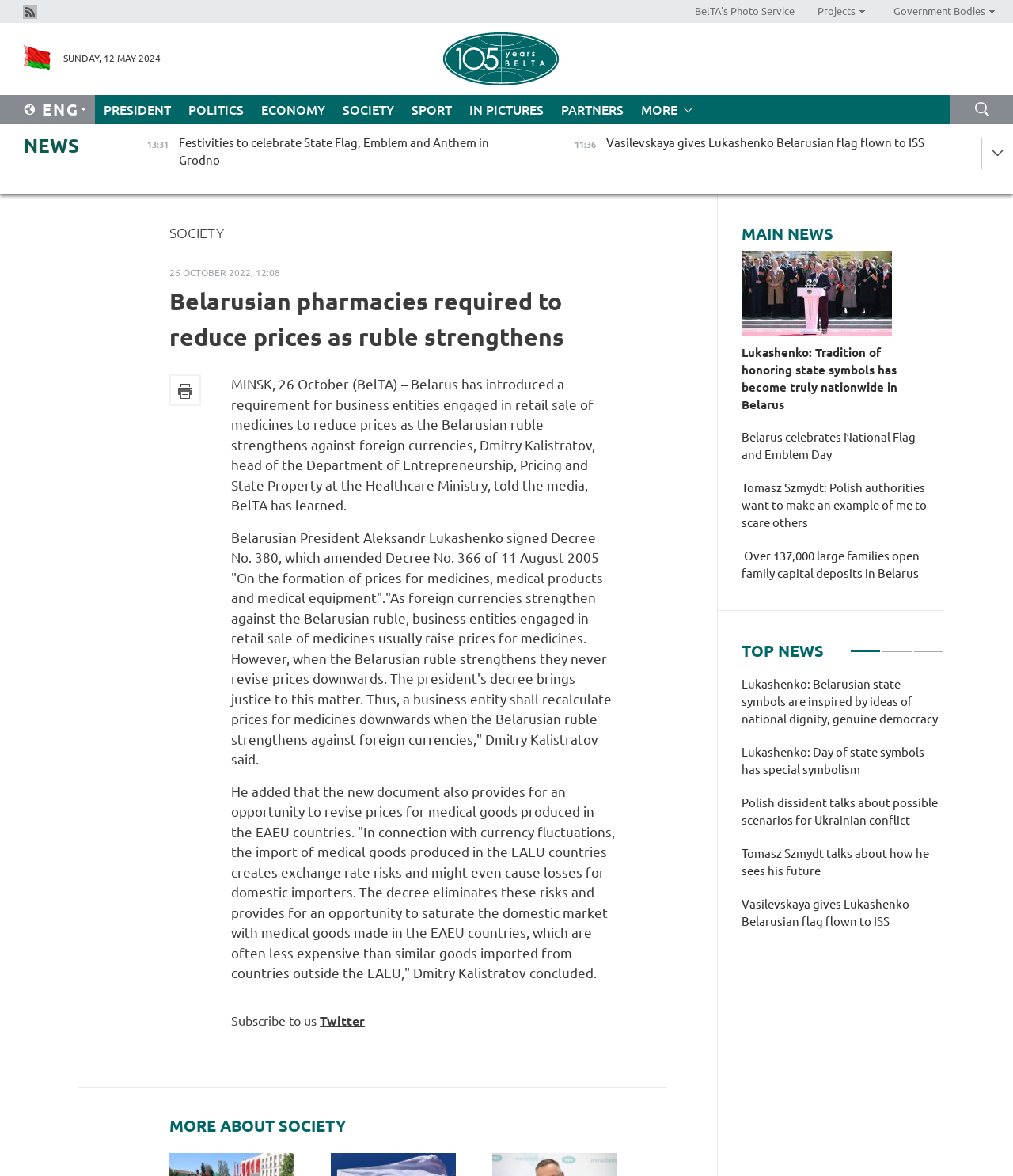What is the date of the news article?
Refer to the screenshot and respond with a concise word or phrase.

26 OCTOBER 2022